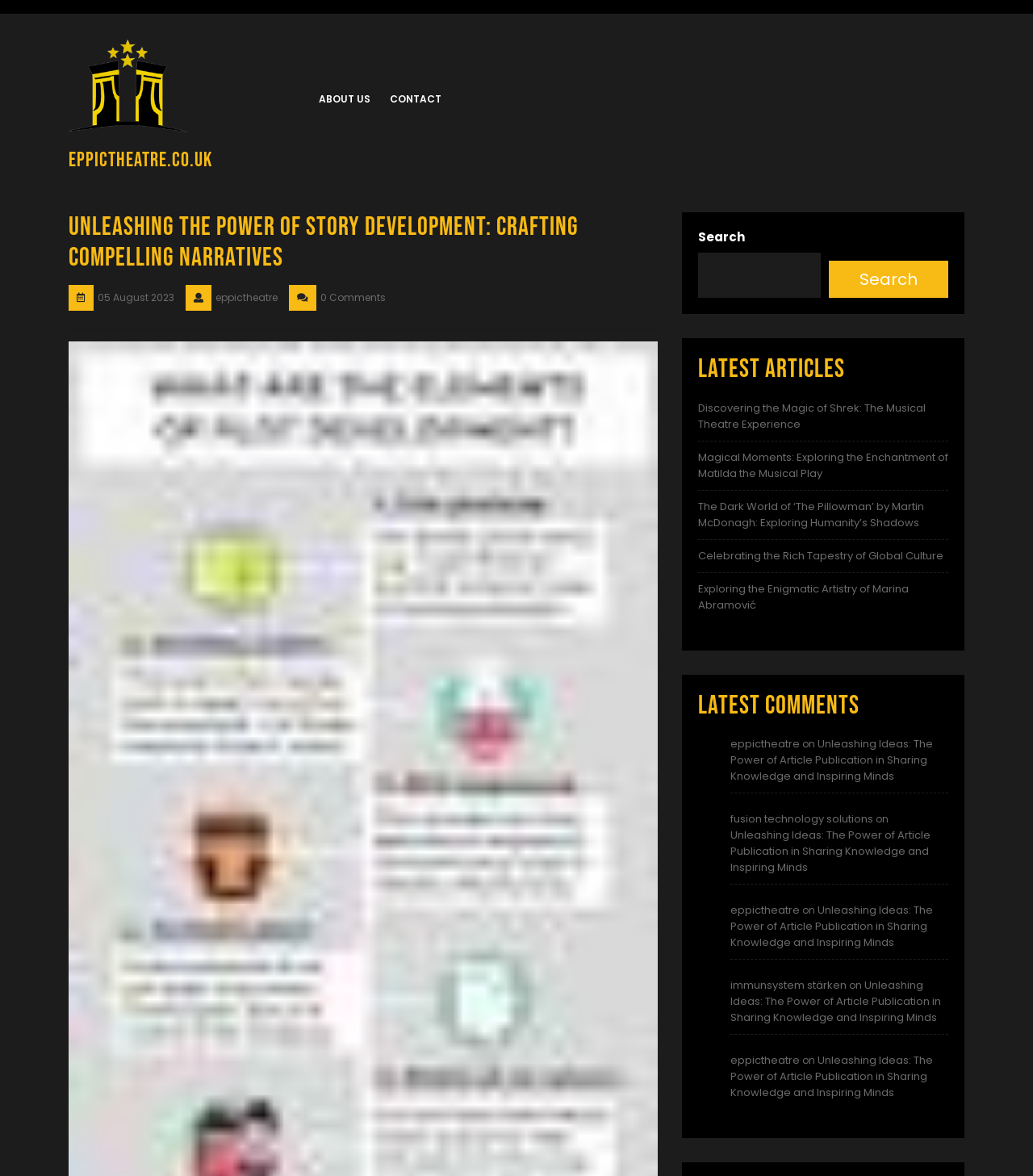Please provide a one-word or phrase answer to the question: 
How many latest articles are displayed on the webpage?

6